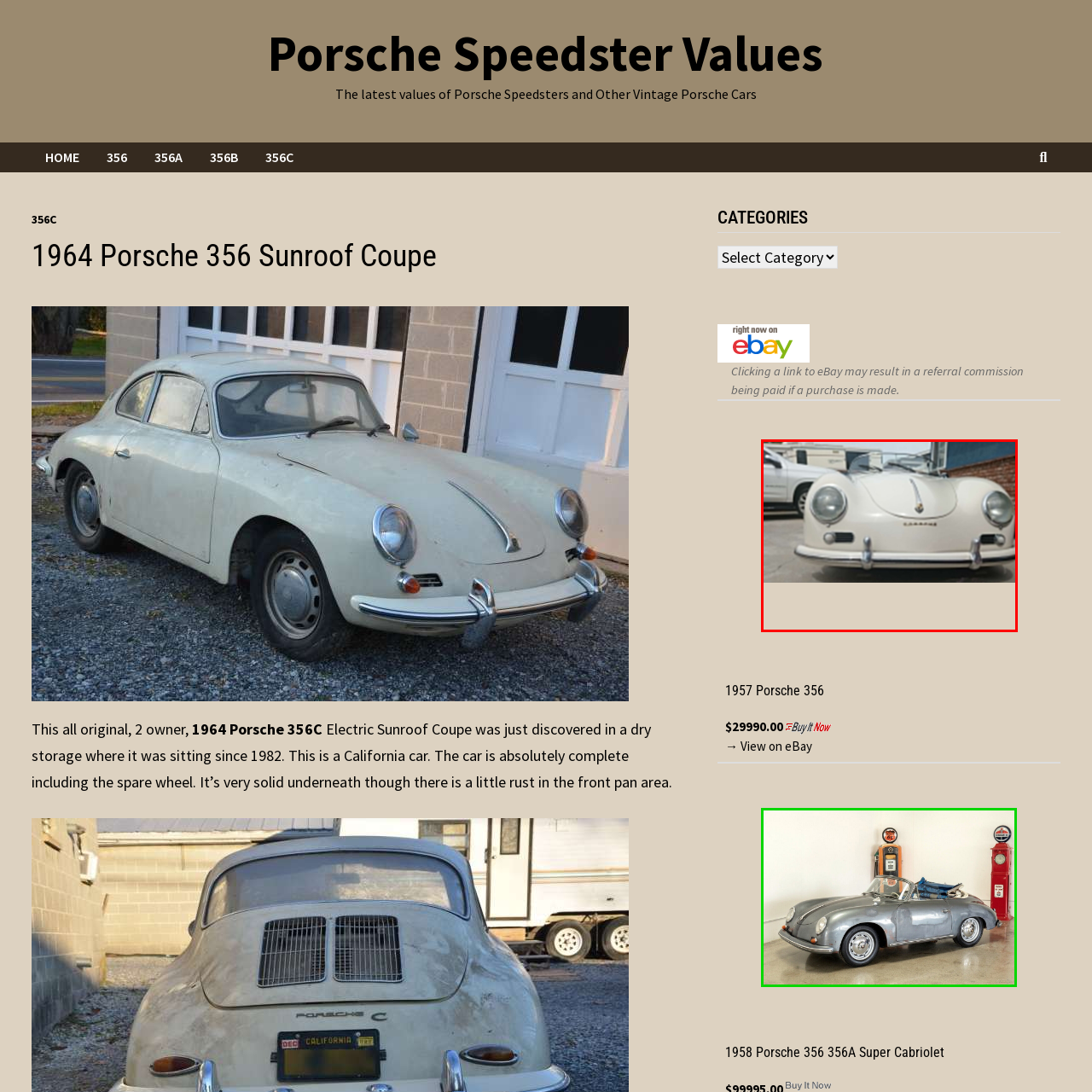Analyze the picture within the red frame, How many vehicles are visible in the image? 
Provide a one-word or one-phrase response.

2